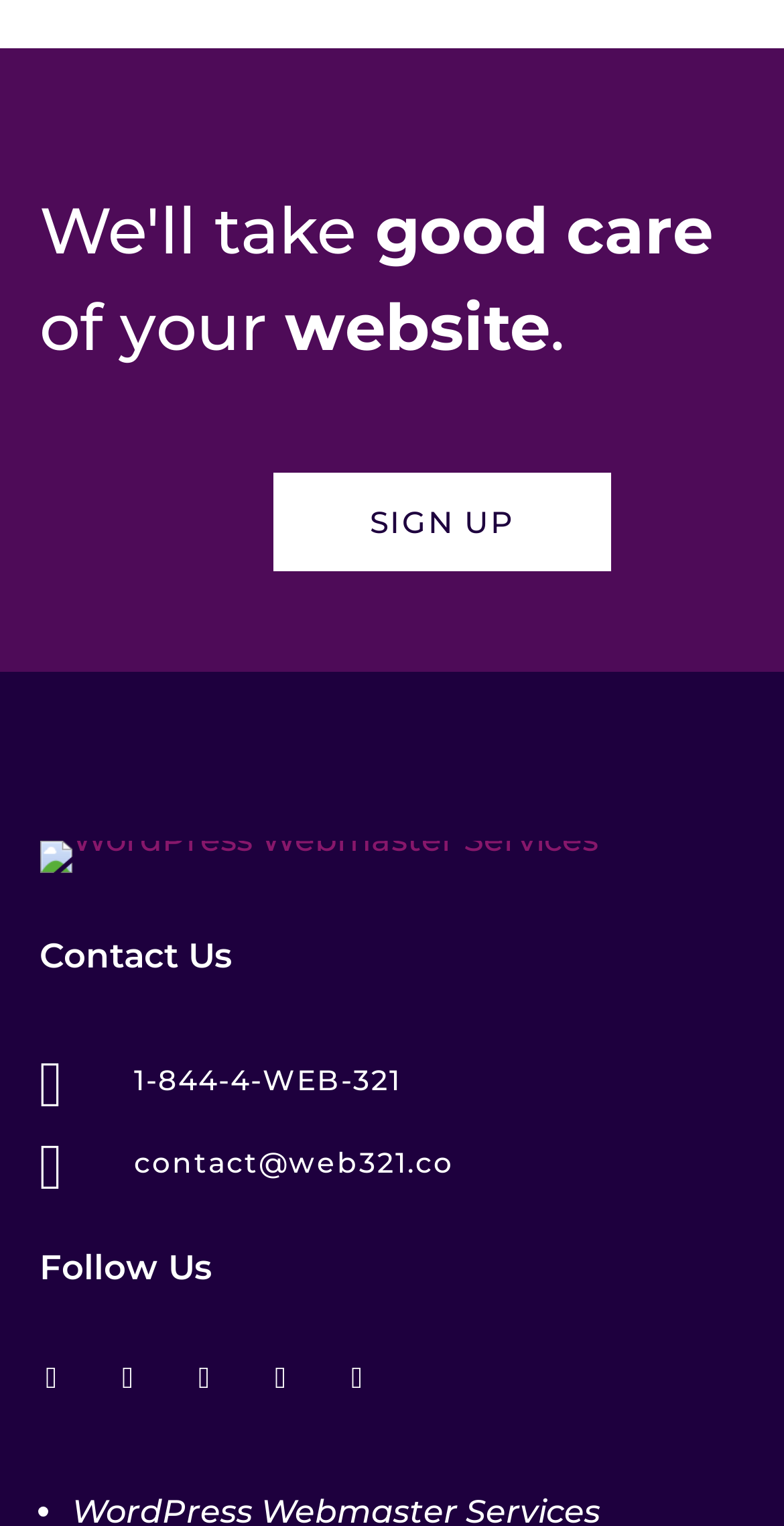Please find and report the bounding box coordinates of the element to click in order to perform the following action: "Follow on social media". The coordinates should be expressed as four float numbers between 0 and 1, in the format [left, top, right, bottom].

[0.027, 0.884, 0.104, 0.924]